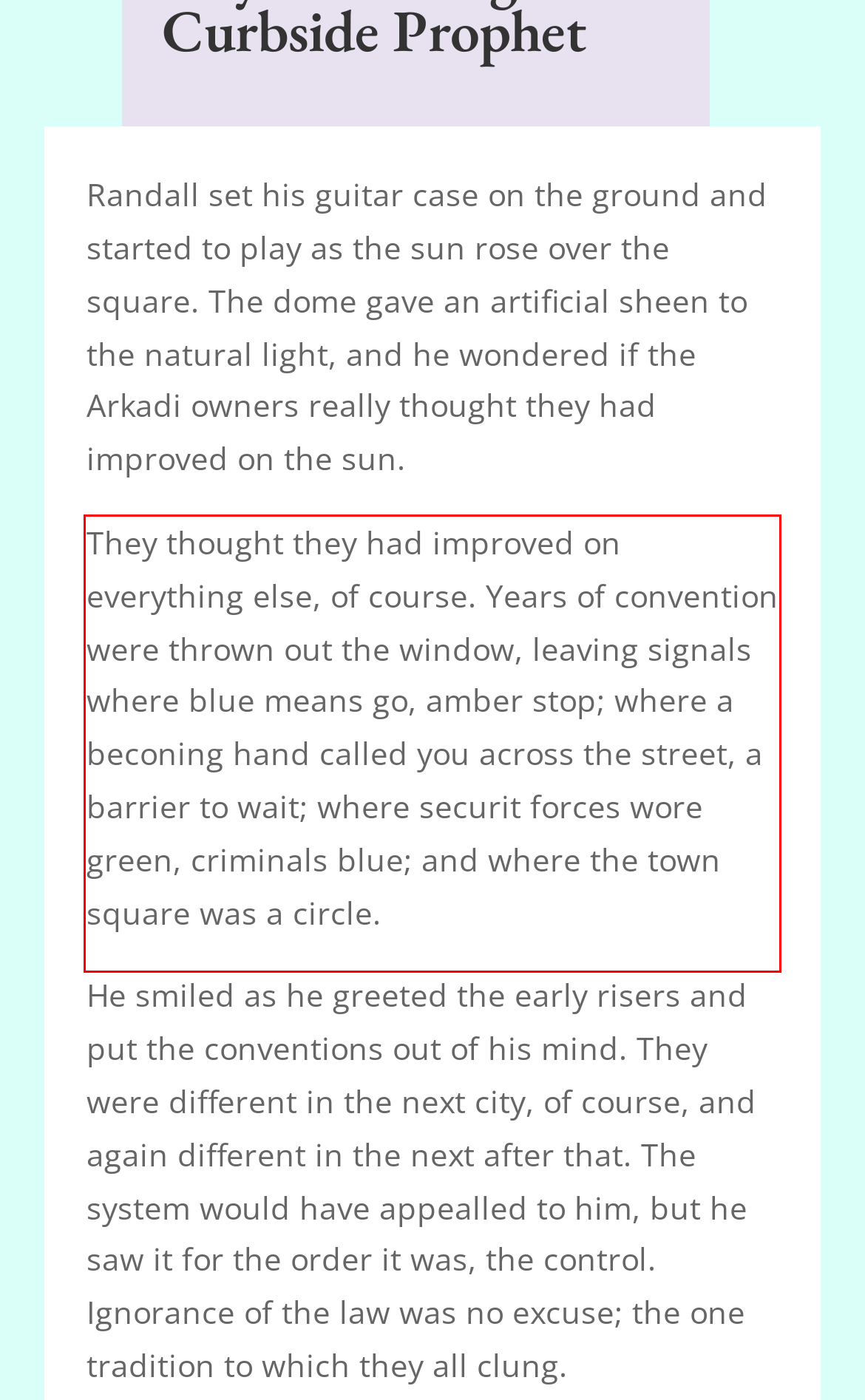Please look at the screenshot provided and find the red bounding box. Extract the text content contained within this bounding box.

They thought they had improved on everything else, of course. Years of convention were thrown out the window, leaving signals where blue means go, amber stop; where a beconing hand called you across the street, a barrier to wait; where securit forces wore green, criminals blue; and where the town square was a circle.